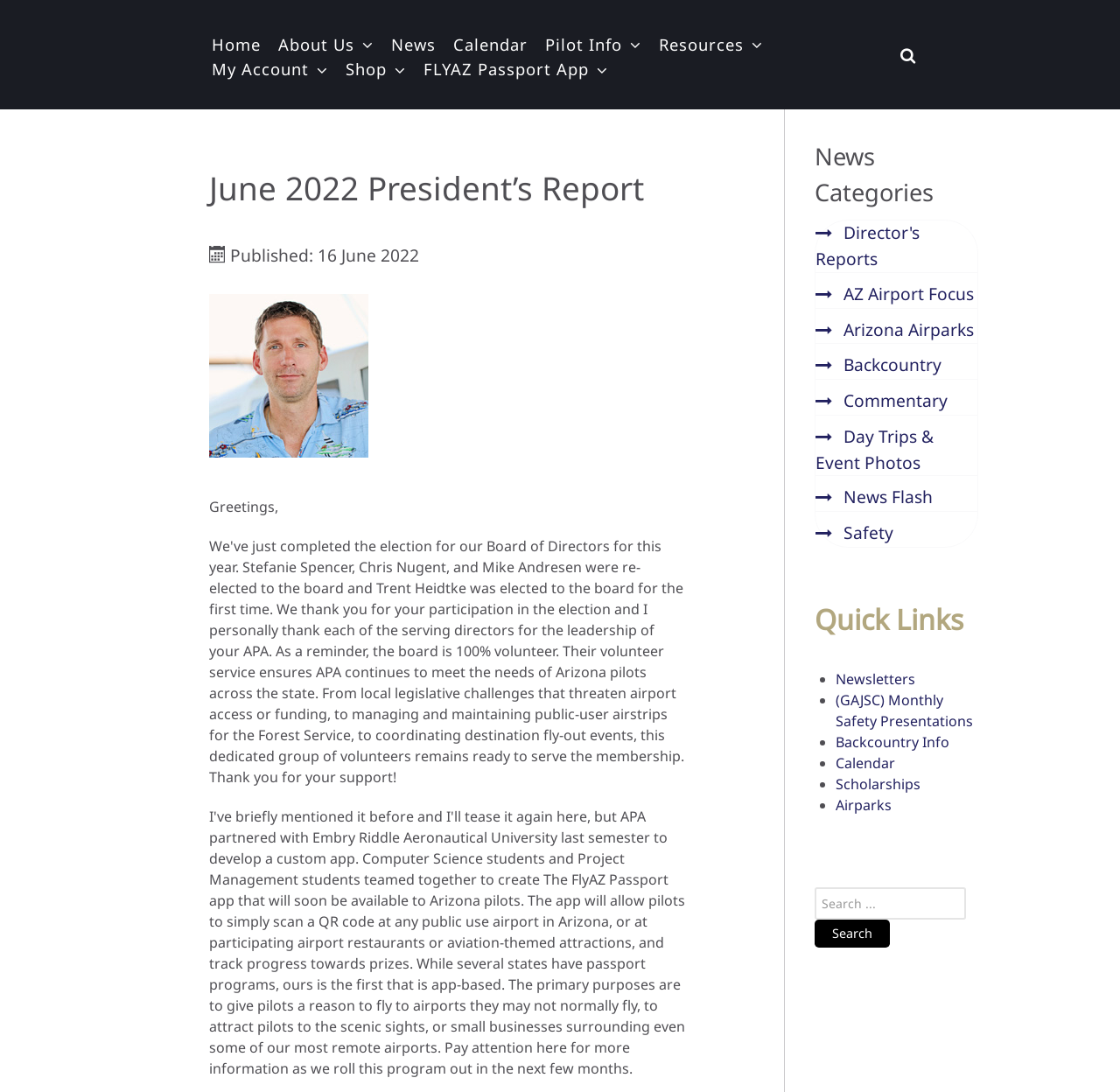Identify the bounding box coordinates for the region to click in order to carry out this instruction: "go to home page". Provide the coordinates using four float numbers between 0 and 1, formatted as [left, top, right, bottom].

[0.183, 0.027, 0.239, 0.05]